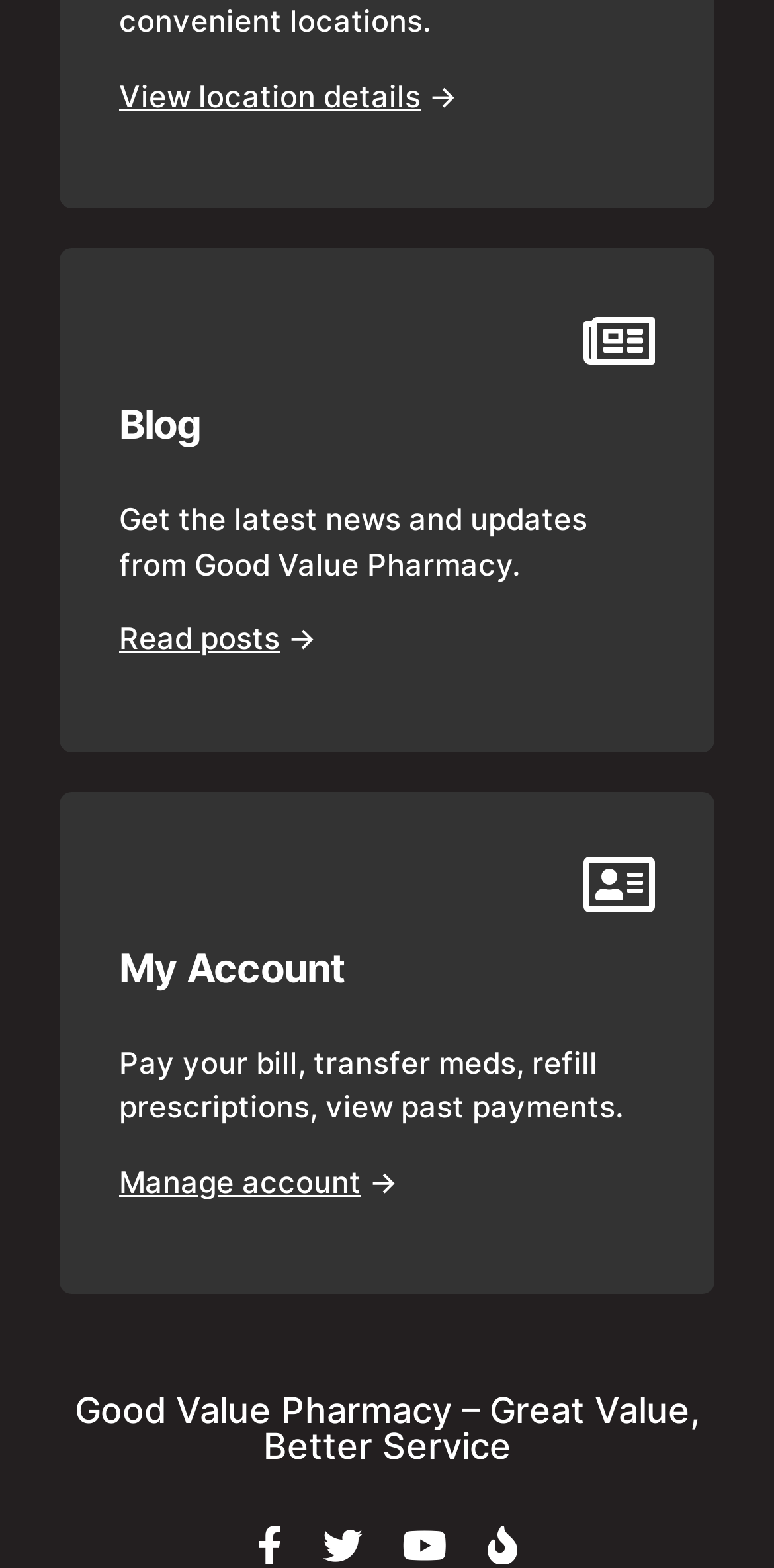Using the given element description, provide the bounding box coordinates (top-left x, top-left y, bottom-right x, bottom-right y) for the corresponding UI element in the screenshot: aria-label="Blog"

[0.077, 0.158, 0.923, 0.479]